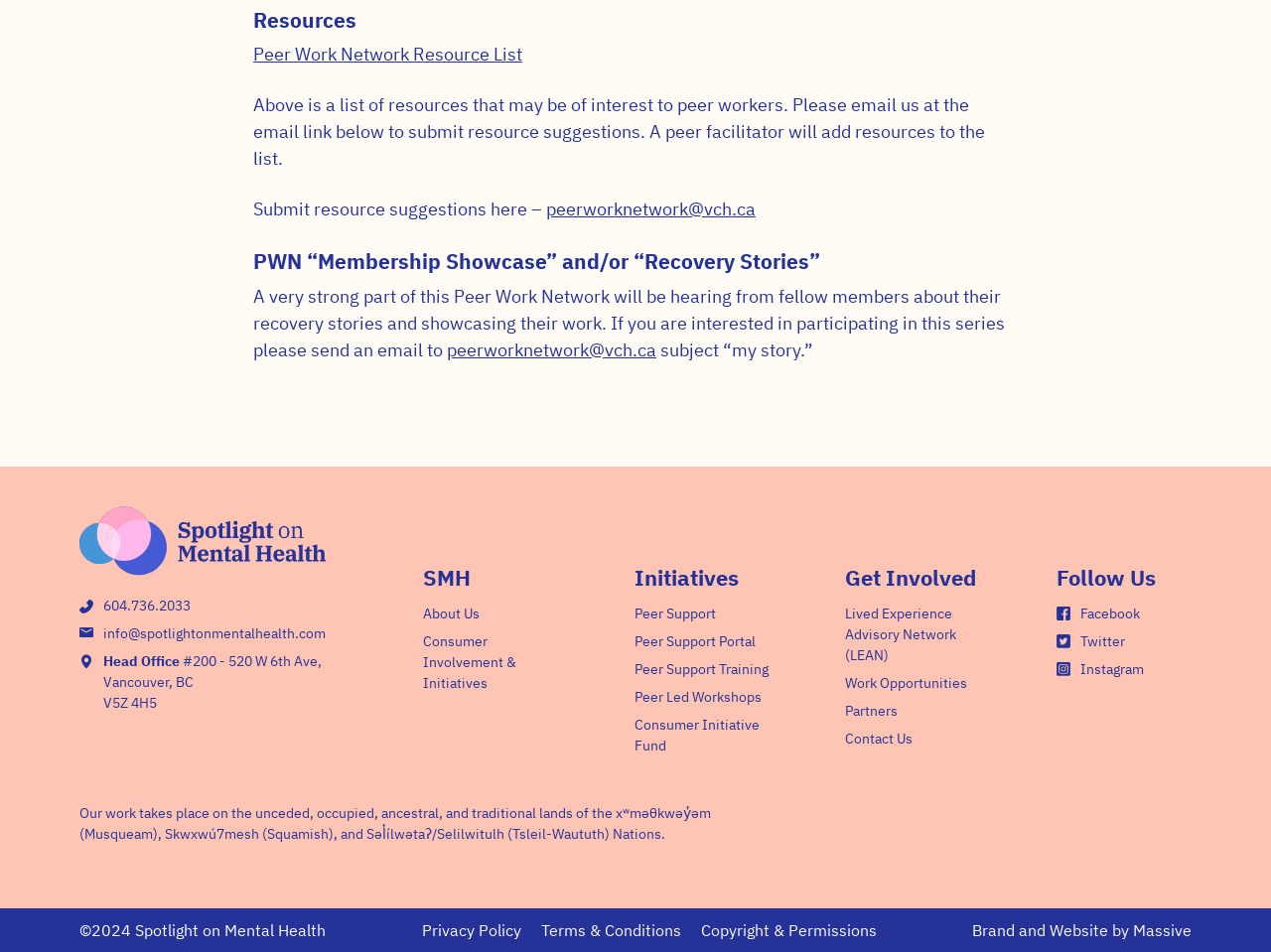Indicate the bounding box coordinates of the clickable region to achieve the following instruction: "Participate in PWN Membership Showcase."

[0.352, 0.355, 0.516, 0.379]